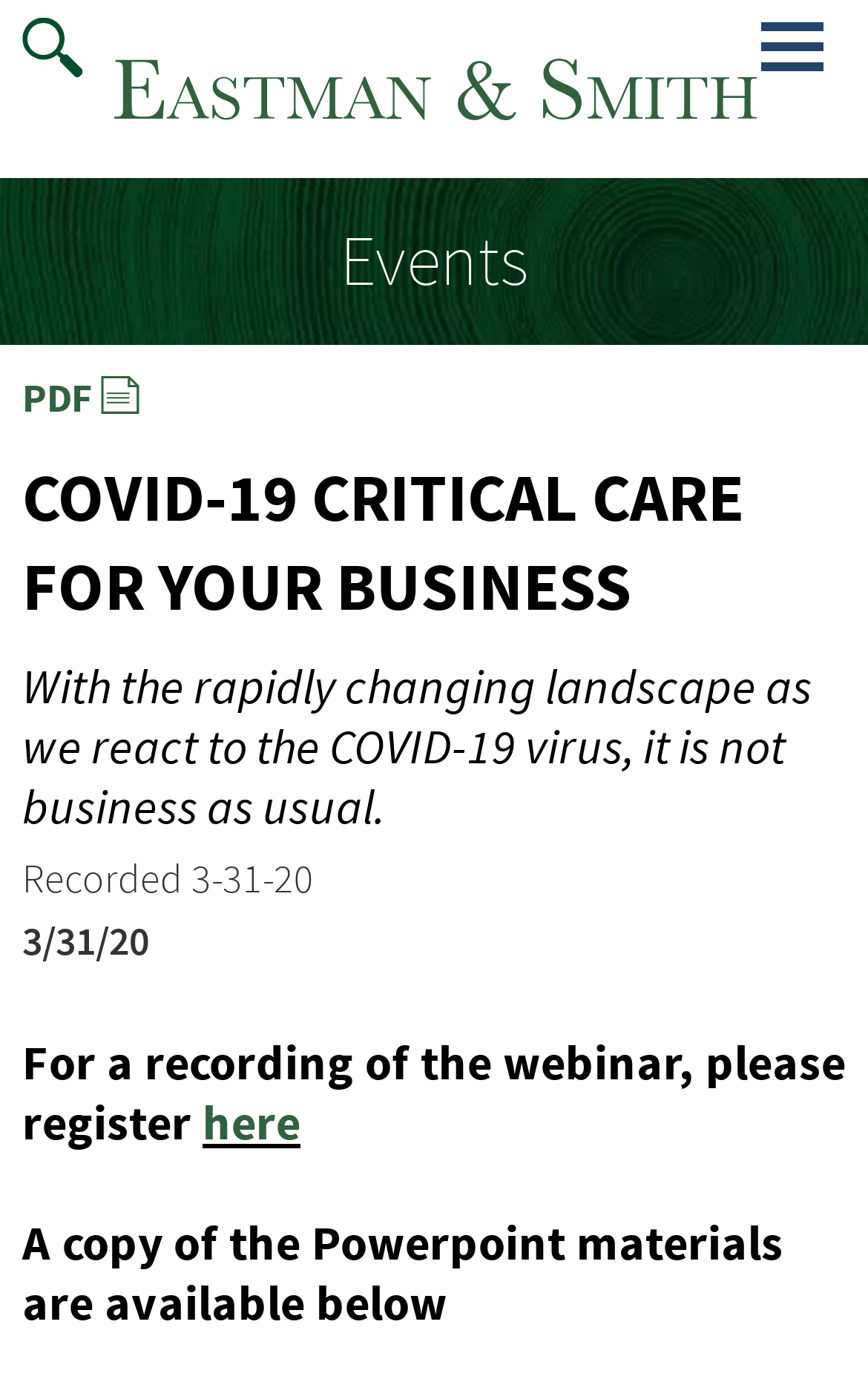Write a detailed summary of the webpage, including text, images, and layout.

The webpage appears to be a resource page for businesses affected by the COVID-19 pandemic. At the top left, there is a logo of "Eastman & Smith LTD." accompanied by a link to the company's website. Next to the logo, there is a search bar with a magnifying glass icon. On the top right, there are links to "Jump To Content" and "Main Menu".

Below the top navigation, there is a heading that reads "Events". Underneath, there is a link to download a PDF file. The main content of the page is divided into sections, with headings that provide guidance on how businesses can navigate the challenges posed by the pandemic. The first section is titled "COVID-19 CRITICAL CARE FOR YOUR BUSINESS" and provides an overview of the situation.

The next section has a heading that reads "With the rapidly changing landscape as we react to the COVID-19 virus, it is not business as usual." This section appears to provide more detailed information on the impact of the pandemic on businesses. Below this section, there is a recorded webinar from March 31, 2020, with a link to register and access the recording. Additionally, there is a link to download the PowerPoint materials from the webinar.

Overall, the webpage provides a range of resources and information to help businesses cope with the COVID-19 pandemic, including guidance on paid leave mandates, privacy law compliance, and commercial contracts.